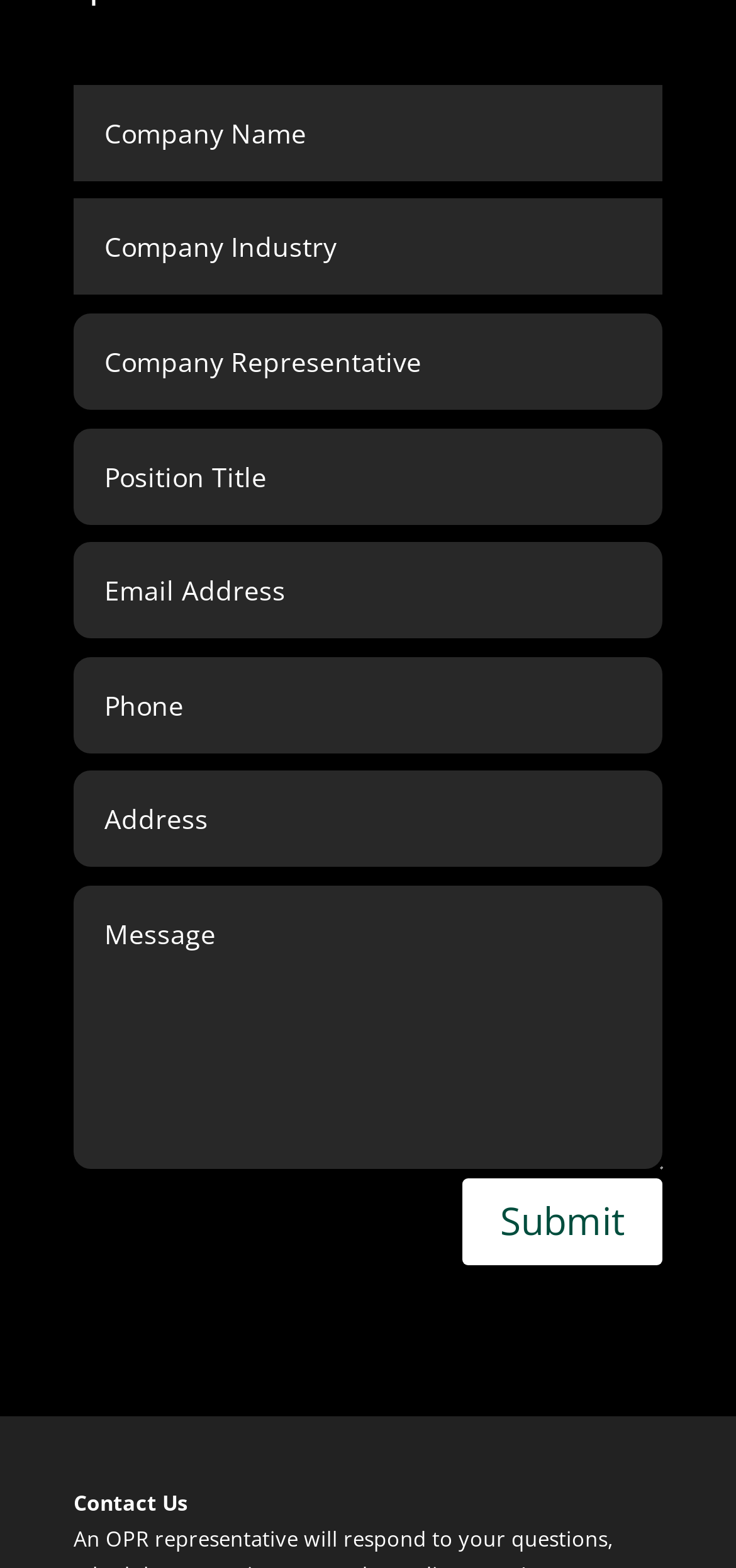What is the text at the bottom of the page?
Answer briefly with a single word or phrase based on the image.

Contact Us